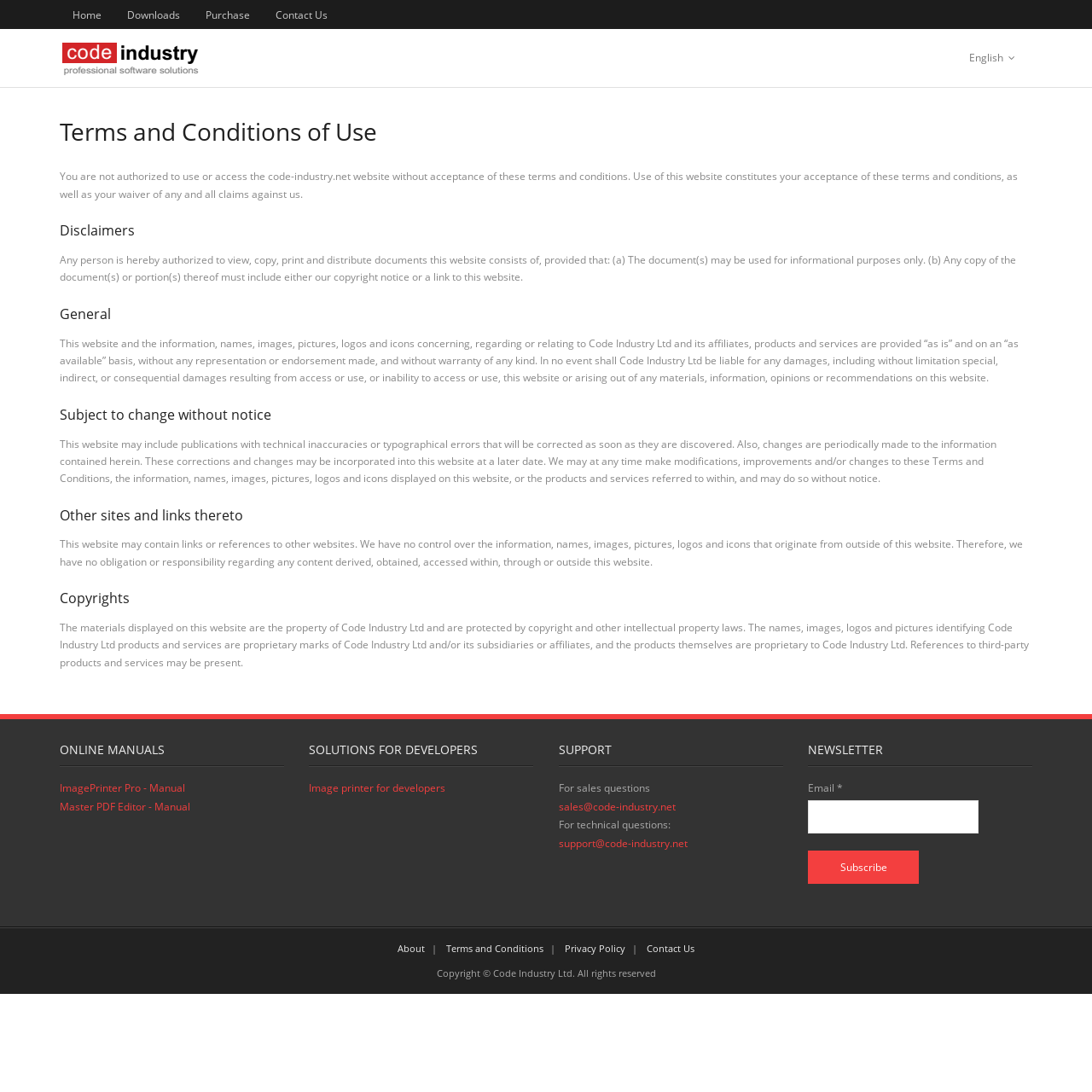Provide the bounding box coordinates of the HTML element described by the text: "Adam Kaslikowski".

None